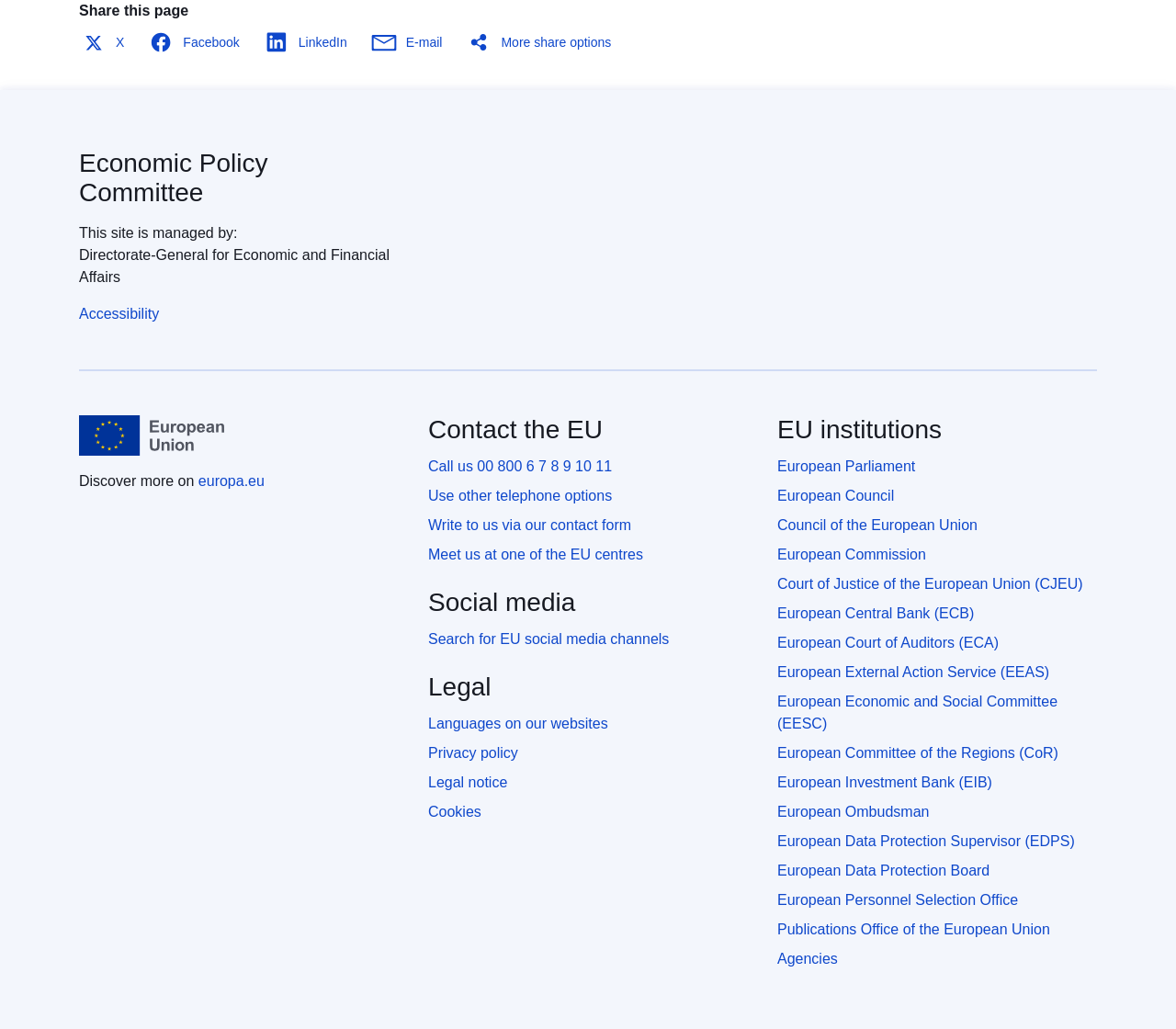Locate the bounding box coordinates of the region to be clicked to comply with the following instruction: "Read the 'BUSINESS PHOTOGRAPHY' article". The coordinates must be four float numbers between 0 and 1, in the form [left, top, right, bottom].

None